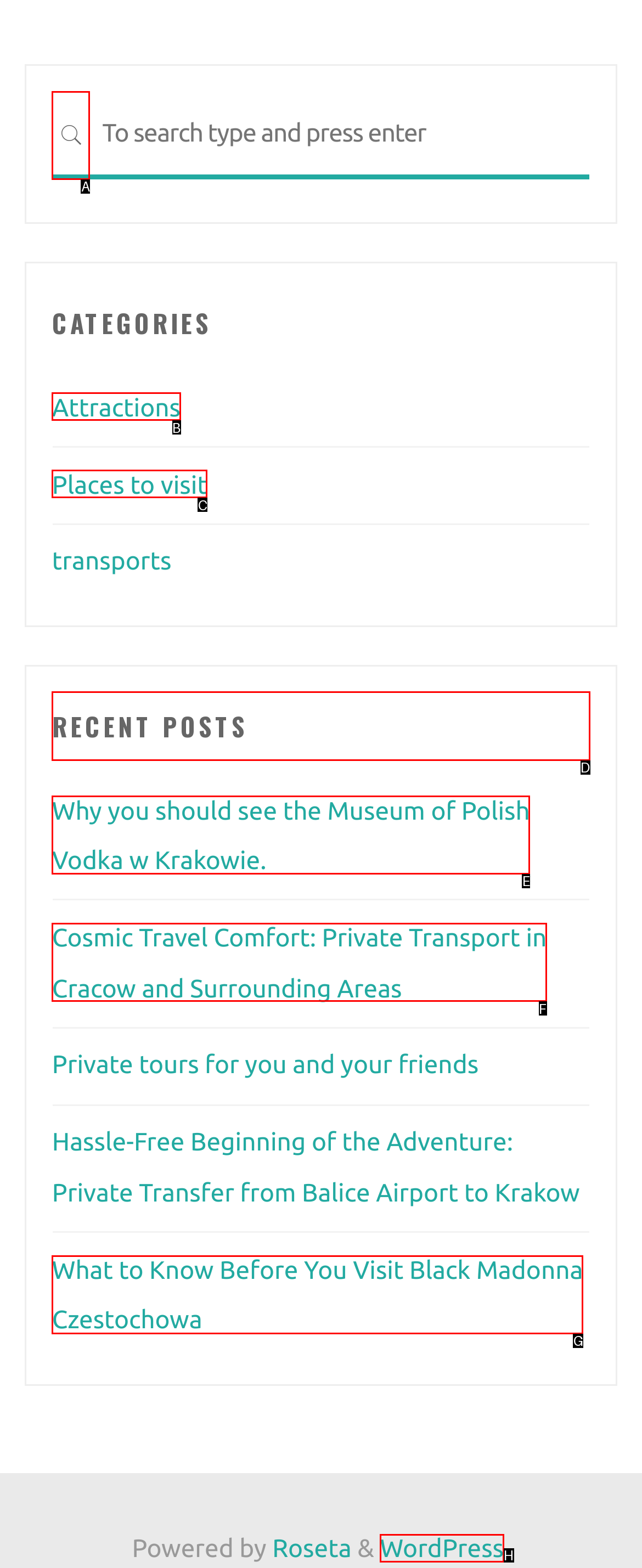Select the letter of the option that should be clicked to achieve the specified task: Check recent posts. Respond with just the letter.

D